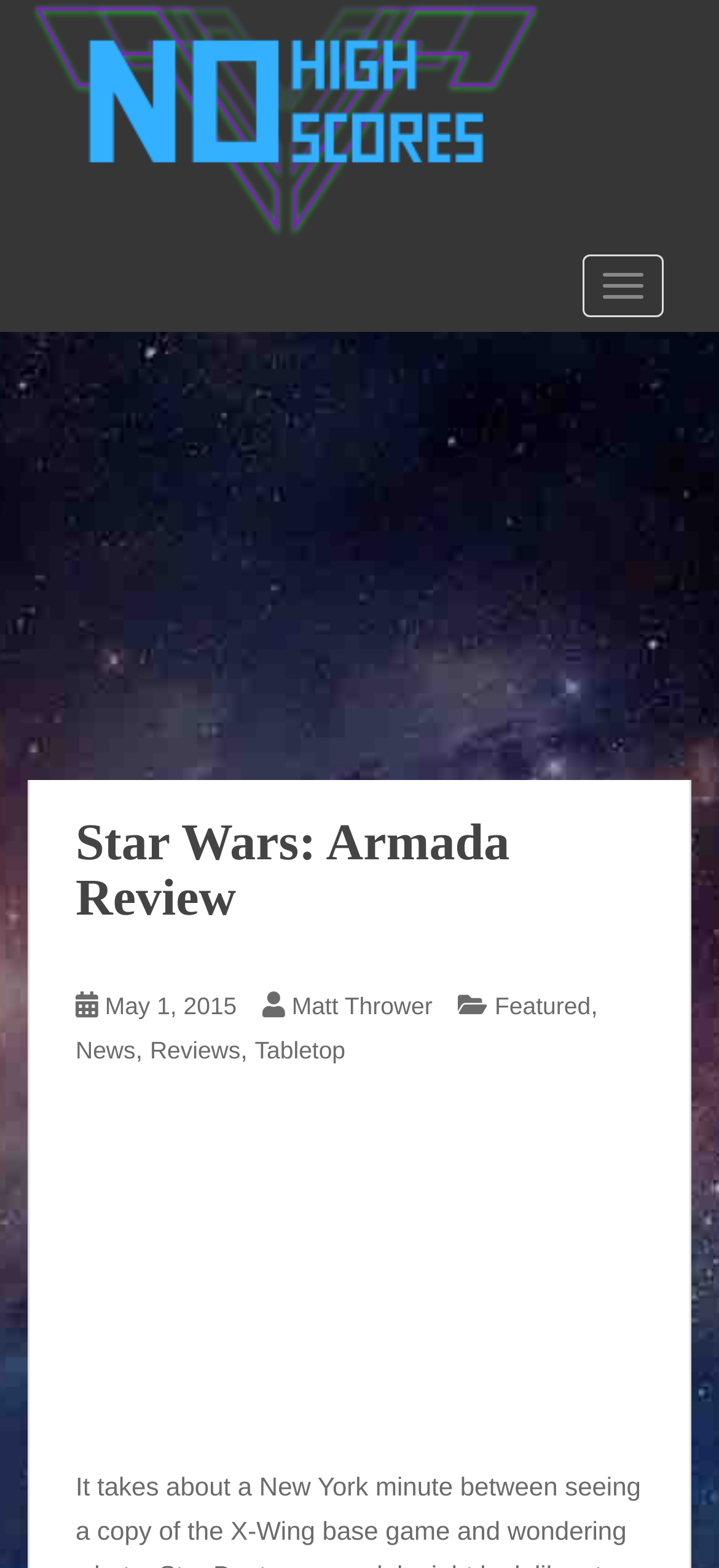Determine the bounding box coordinates of the clickable element necessary to fulfill the instruction: "Explore the Tabletop category". Provide the coordinates as four float numbers within the 0 to 1 range, i.e., [left, top, right, bottom].

[0.354, 0.661, 0.48, 0.678]